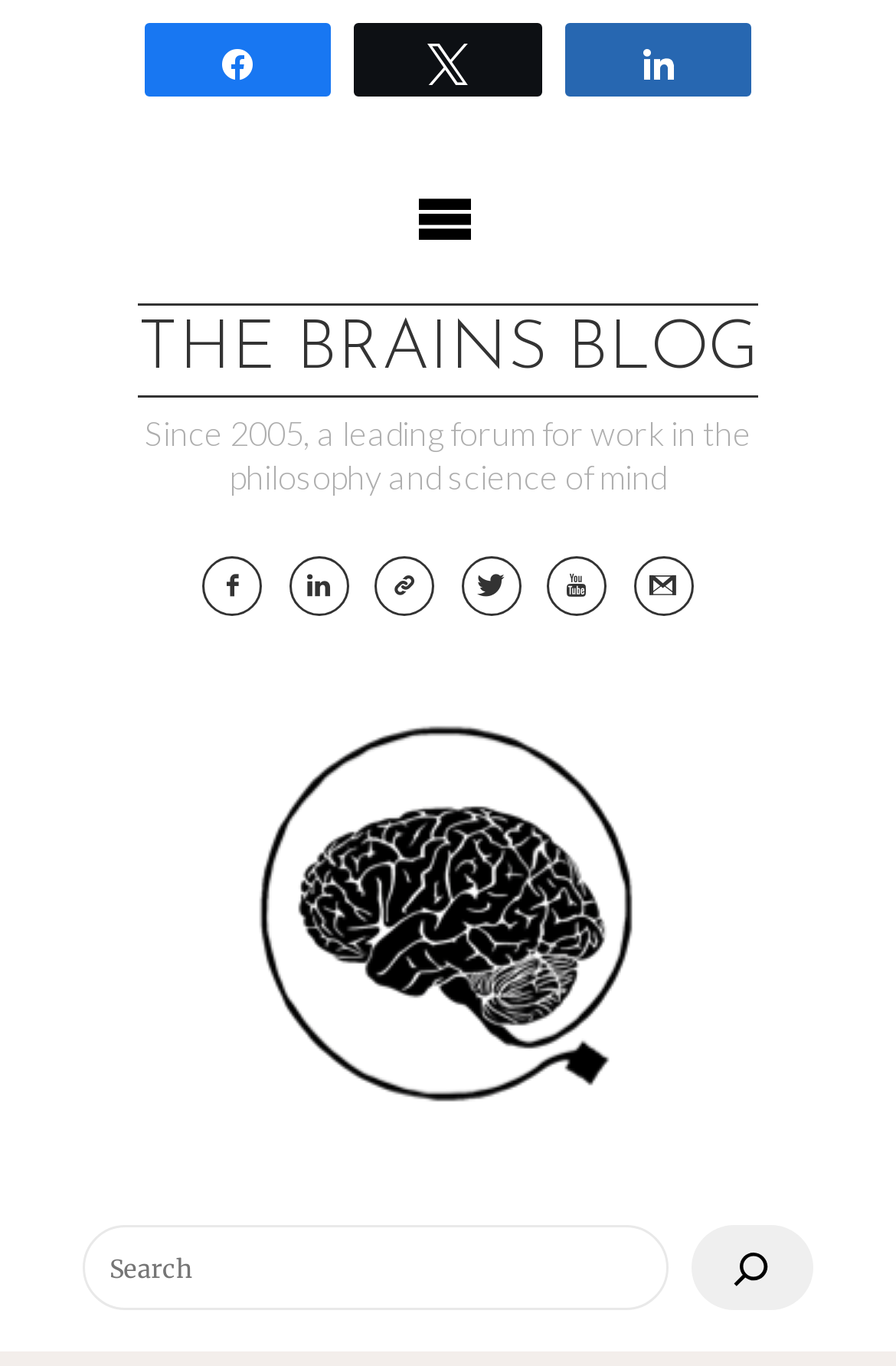Identify and extract the heading text of the webpage.

Logic as contingent